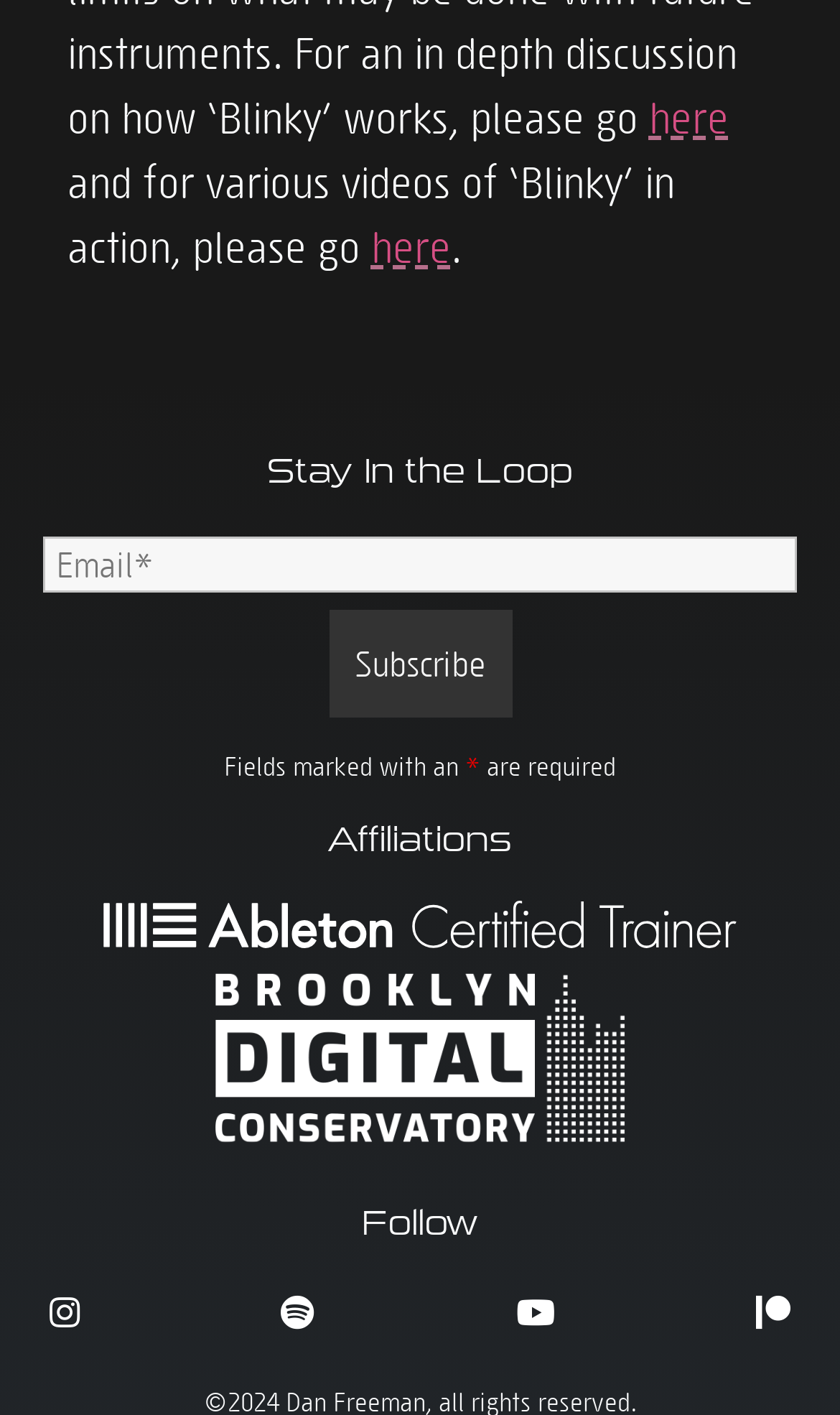Give a one-word or phrase response to the following question: What is required to fill in the form?

Email